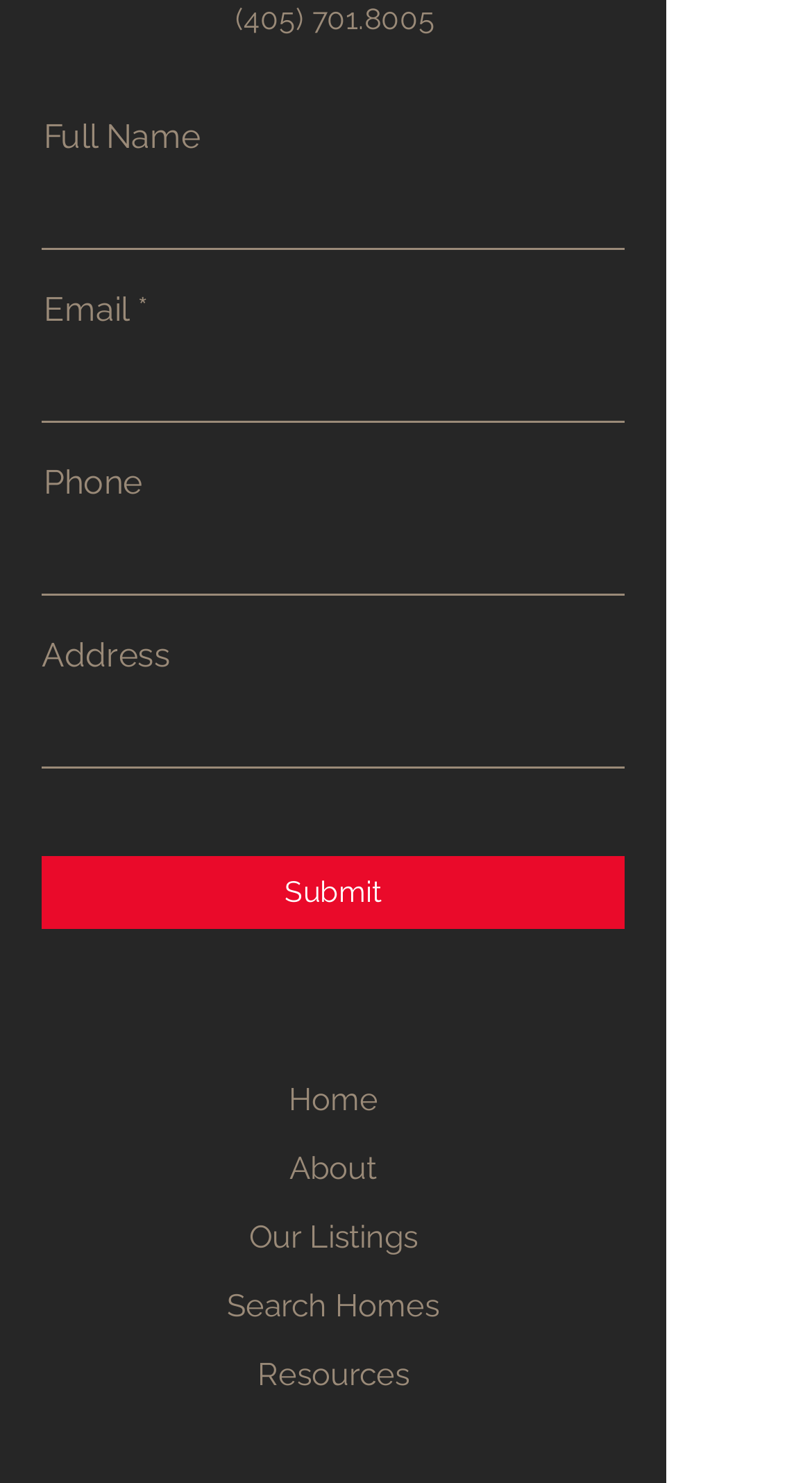Specify the bounding box coordinates of the element's area that should be clicked to execute the given instruction: "Go to home page". The coordinates should be four float numbers between 0 and 1, i.e., [left, top, right, bottom].

[0.355, 0.729, 0.465, 0.754]